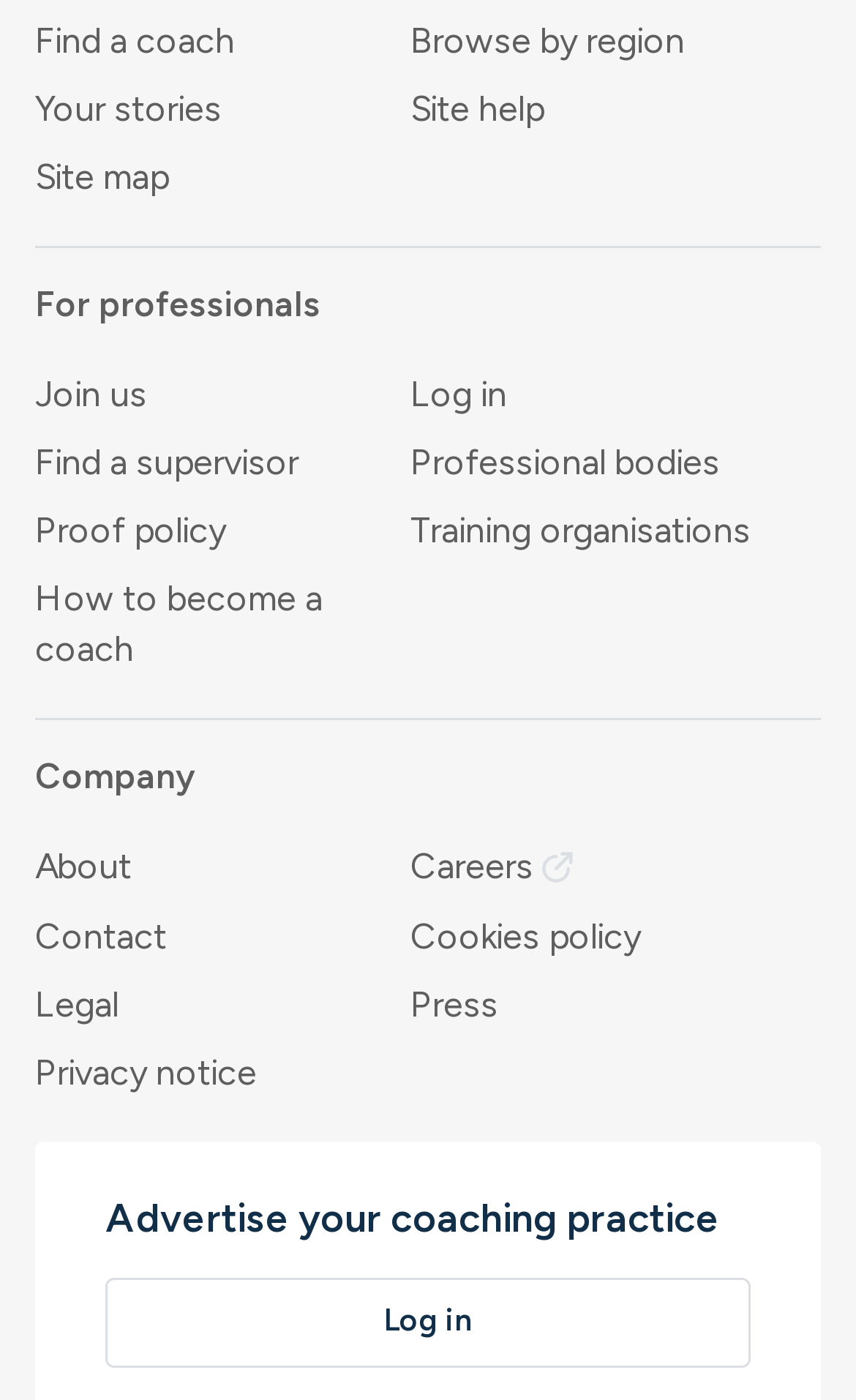Locate the bounding box coordinates of the UI element described by: "Proof policy". Provide the coordinates as four float numbers between 0 and 1, formatted as [left, top, right, bottom].

[0.041, 0.364, 0.264, 0.394]